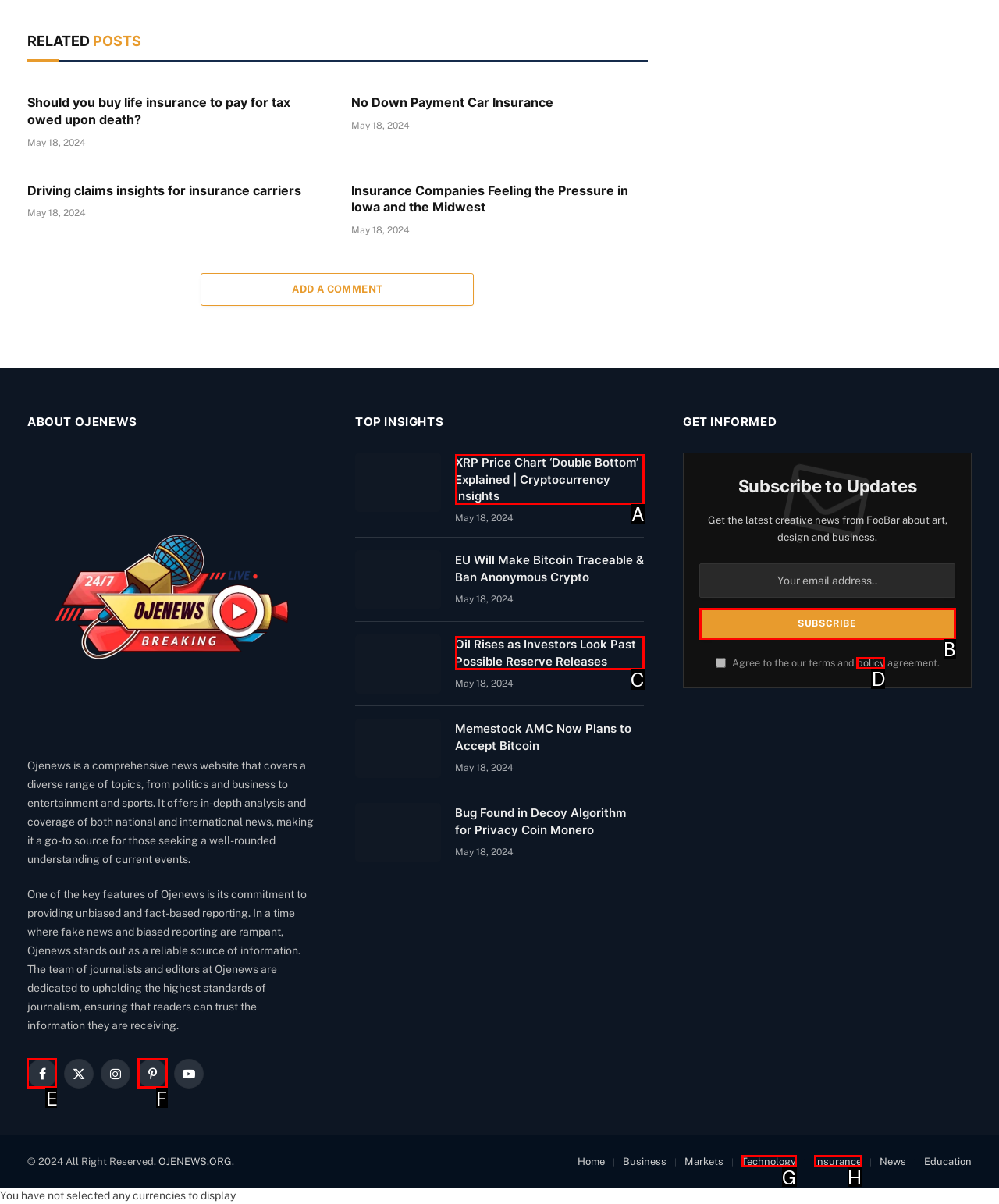Choose the HTML element that needs to be clicked for the given task: Click on 'Facebook' Respond by giving the letter of the chosen option.

E